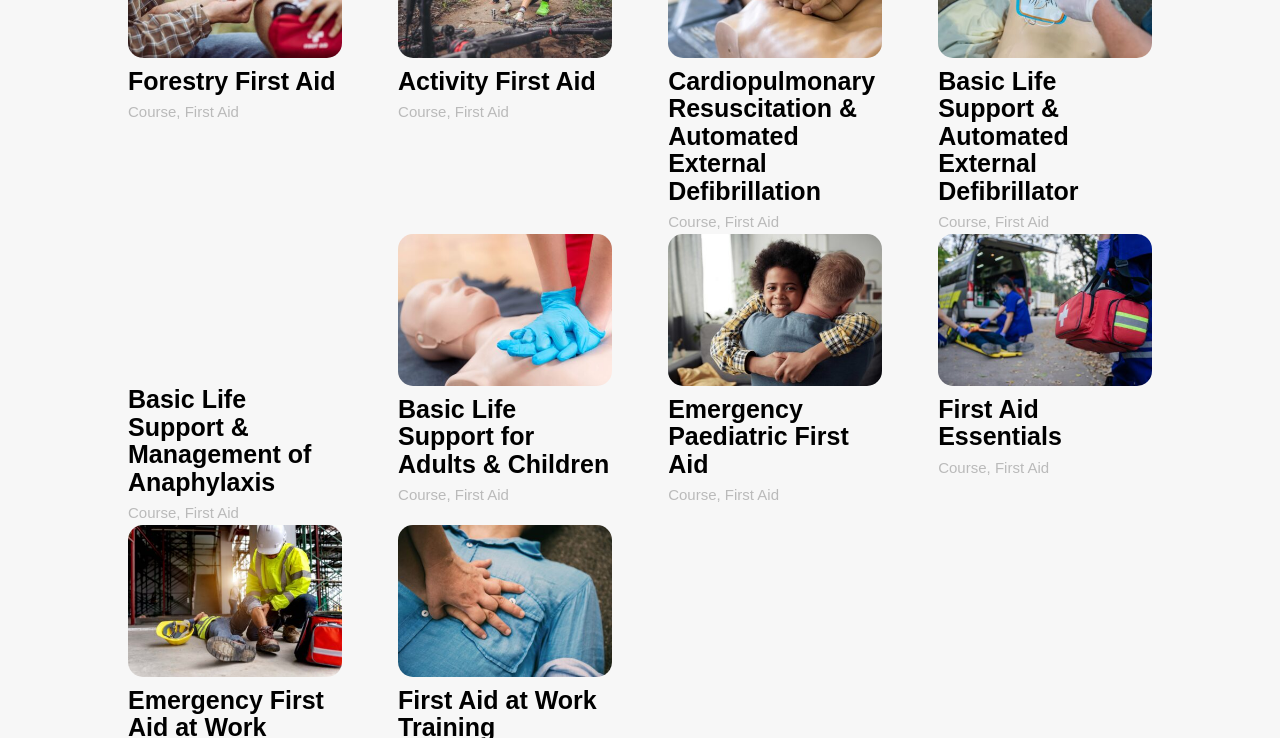Locate the bounding box coordinates of the element that should be clicked to execute the following instruction: "Click on Forestry First Aid course".

[0.1, 0.091, 0.262, 0.129]